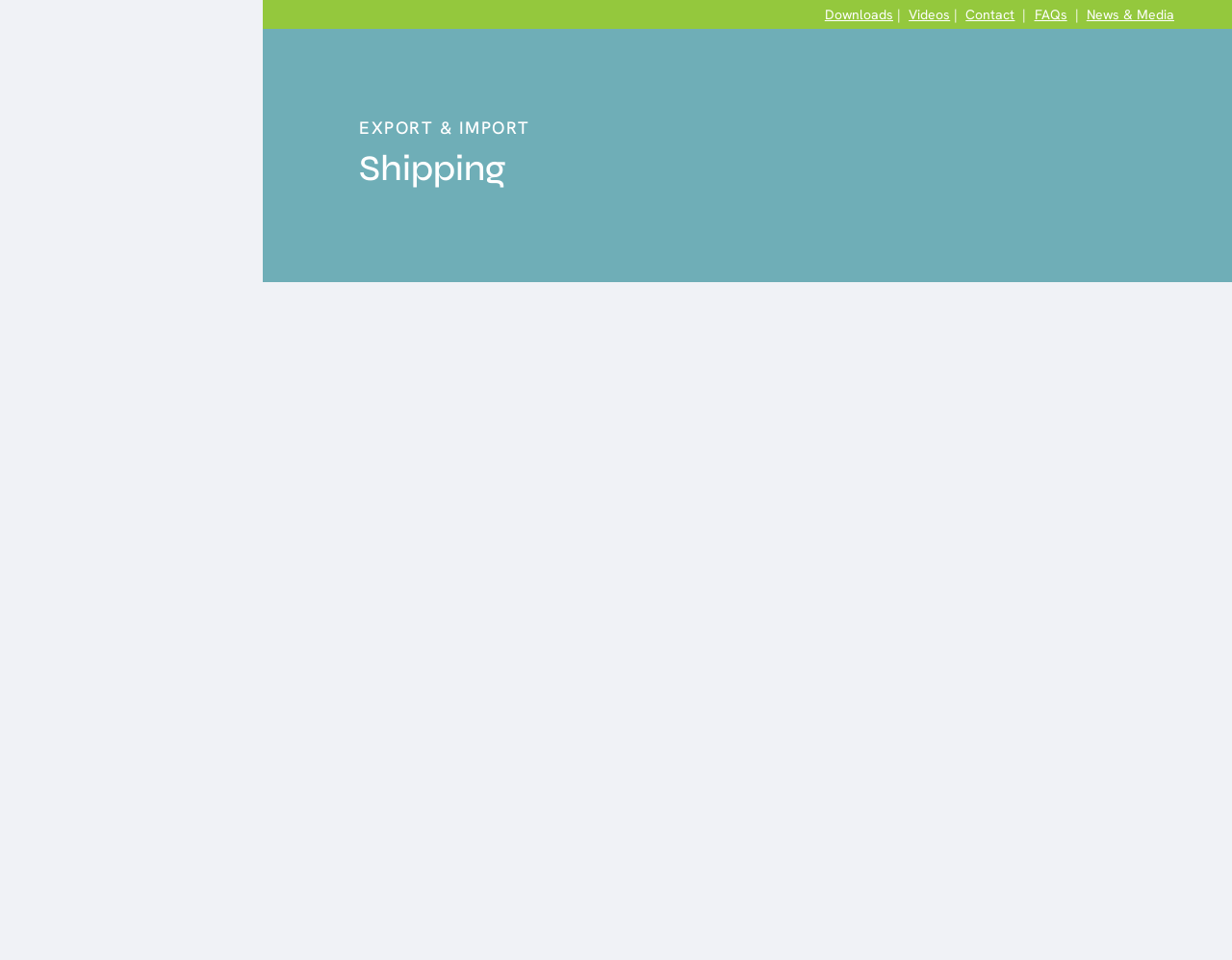Please determine the bounding box coordinates of the section I need to click to accomplish this instruction: "Click on the 'Packaging' link".

[0.023, 0.678, 0.103, 0.713]